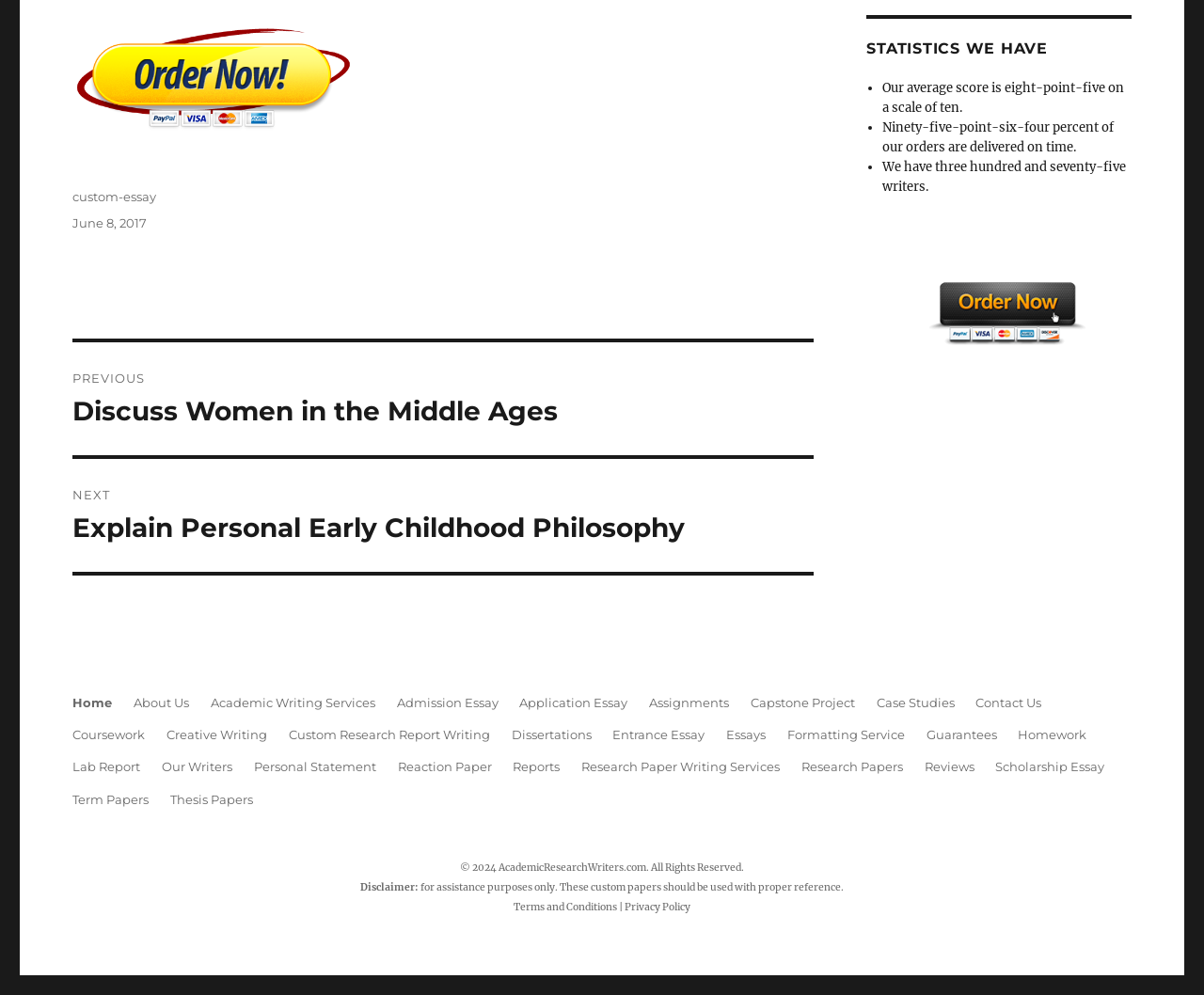Please identify the bounding box coordinates of the clickable area that will fulfill the following instruction: "Check the statistics of the website". The coordinates should be in the format of four float numbers between 0 and 1, i.e., [left, top, right, bottom].

[0.72, 0.038, 0.94, 0.058]